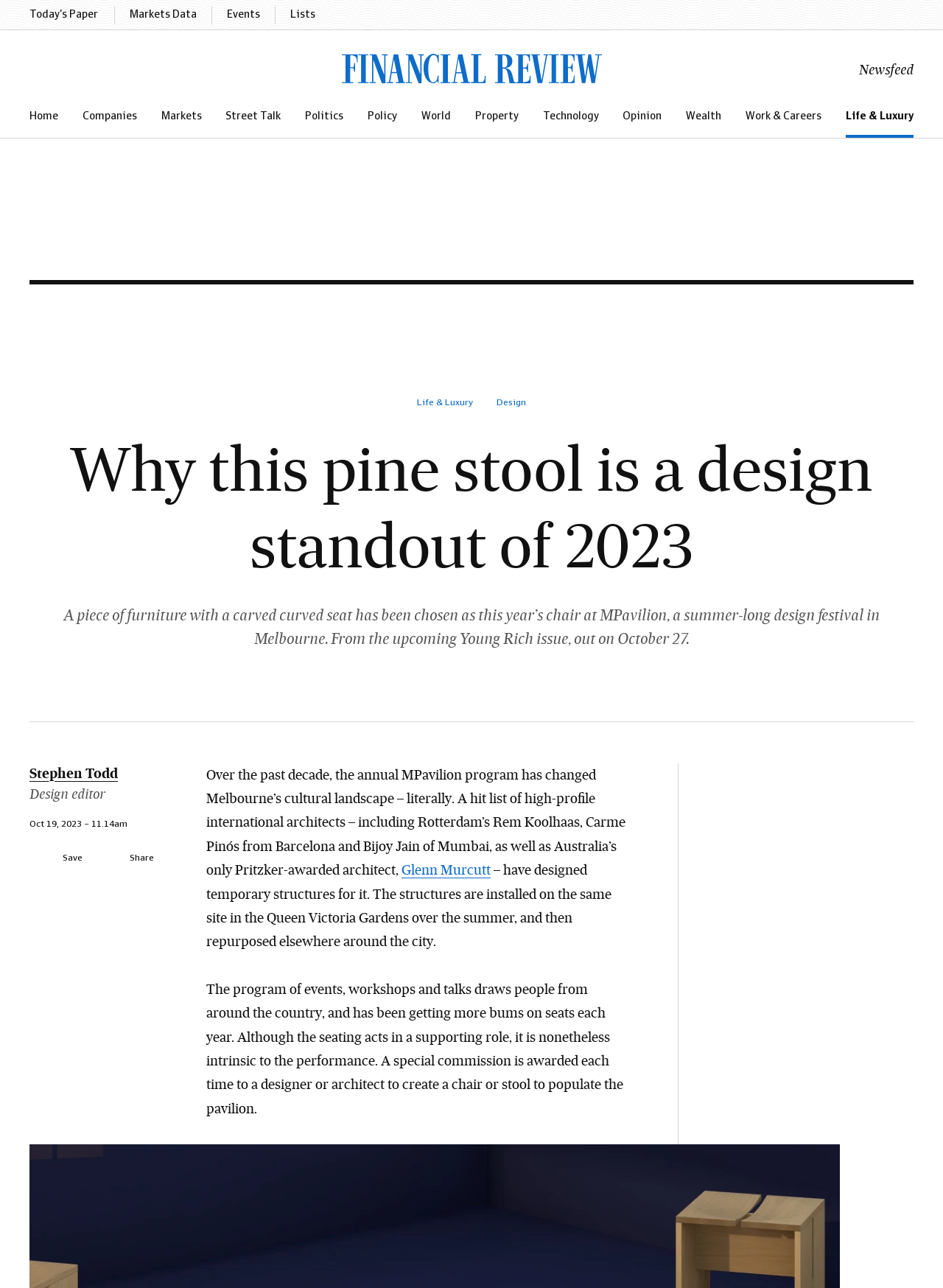Using details from the image, please answer the following question comprehensively:
What is the name of the architect mentioned in the article?

The article mentions 'Glenn Murcutt' as one of the architects who have designed temporary structures for the MPavilion program, which indicates that Glenn Murcutt is an architect mentioned in the article.